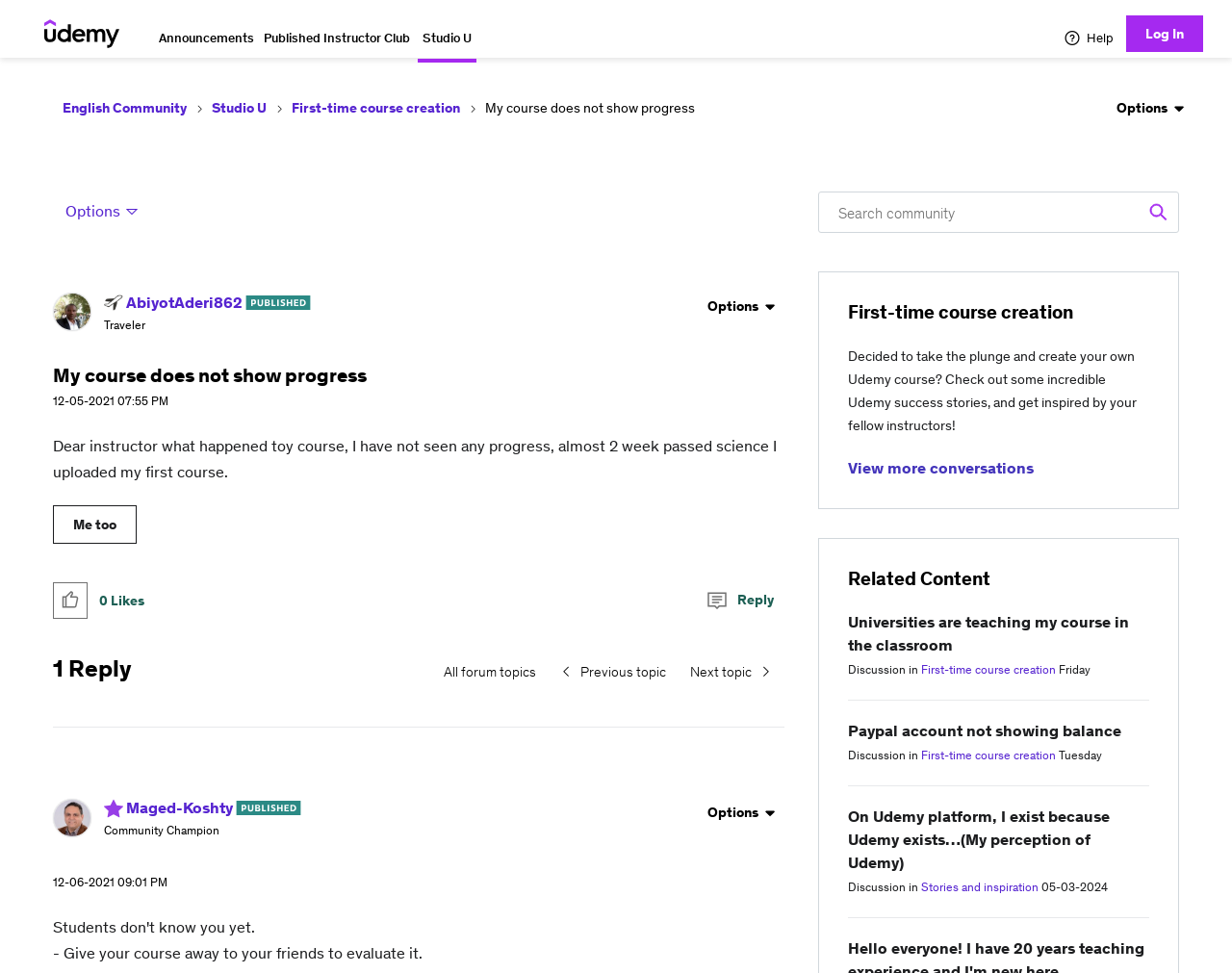What is the category of the topic 'Universities are teaching my course in the classroom'?
Based on the image content, provide your answer in one word or a short phrase.

First-time course creation